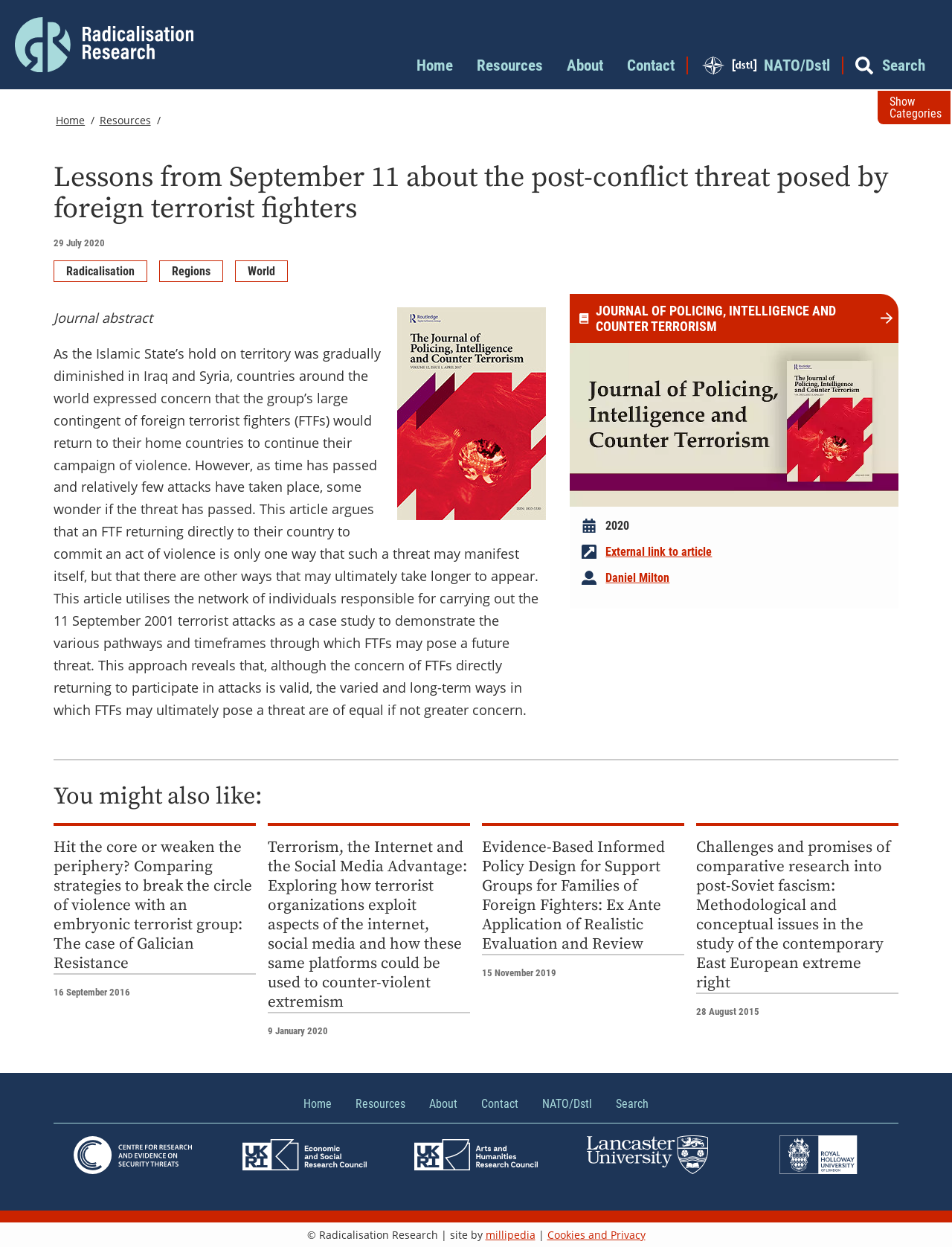Provide a short, one-word or phrase answer to the question below:
What is the title of the article on the webpage?

Lessons from September 11 about the post-conflict threat posed by foreign terrorist fighters